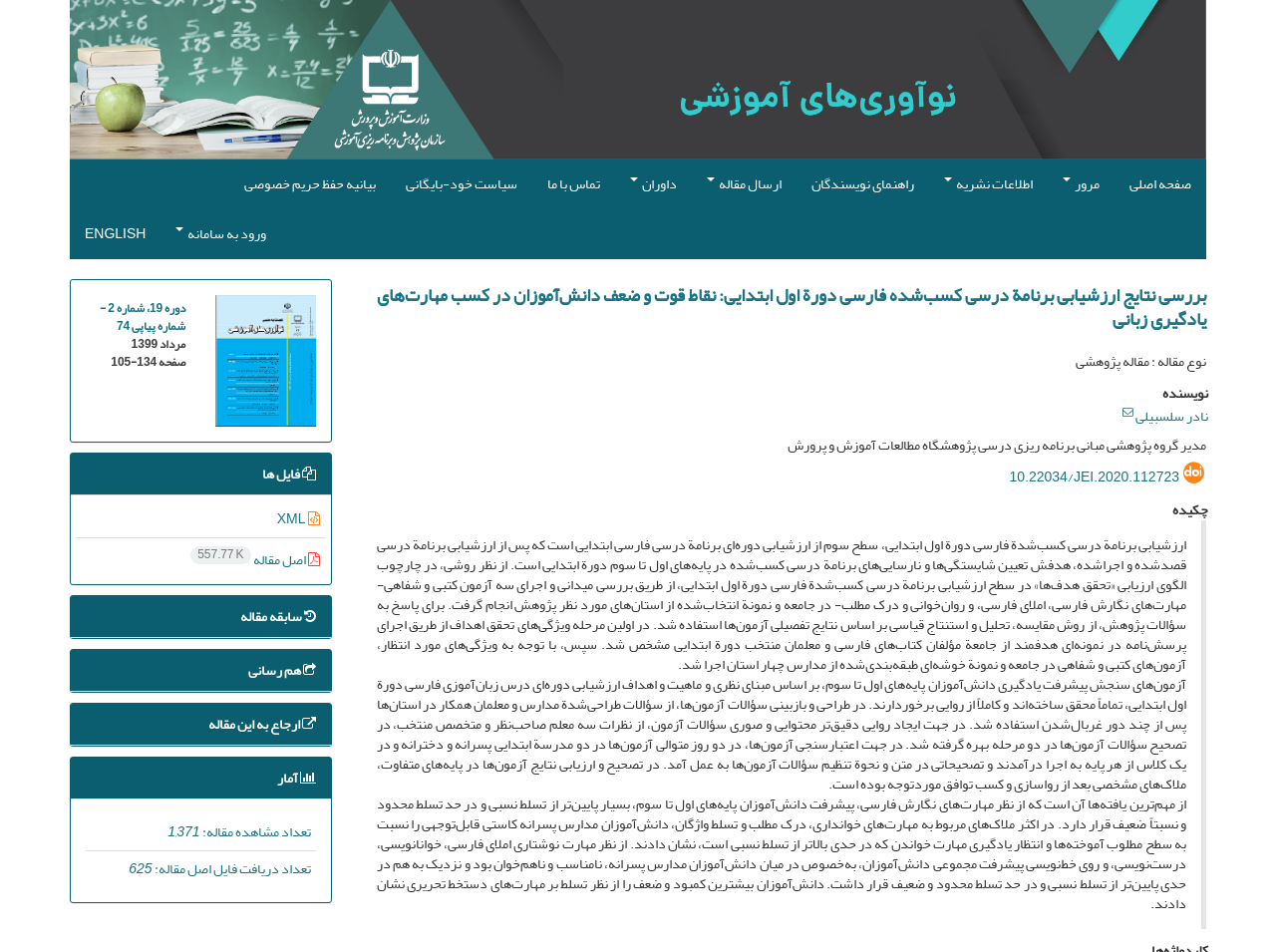Locate the bounding box coordinates of the UI element described by: "هم رسانی". Provide the coordinates as four float numbers between 0 and 1, formatted as [left, top, right, bottom].

[0.194, 0.69, 0.247, 0.719]